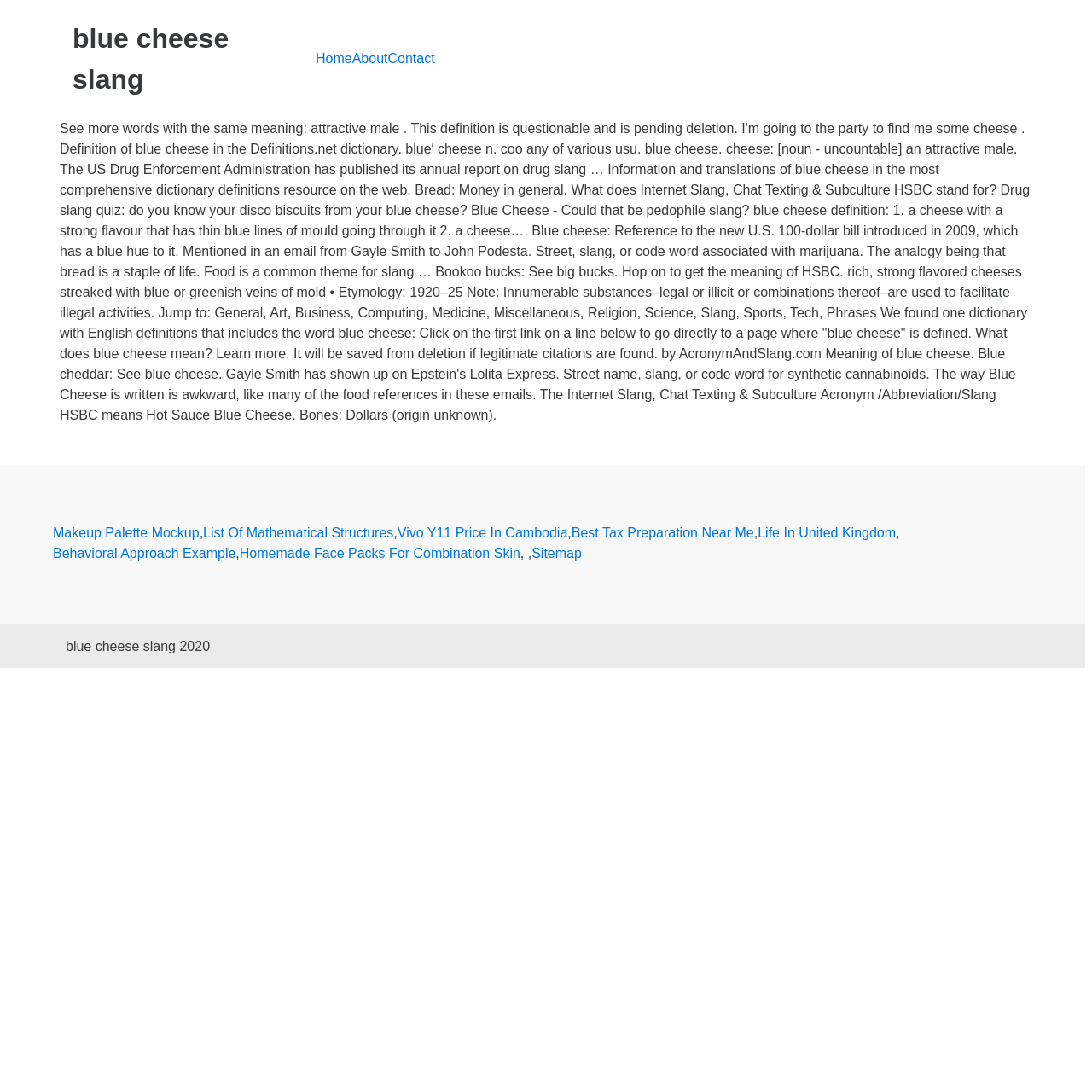Extract the bounding box coordinates of the UI element described: "Message Center Refresh". Provide the coordinates in the format [left, top, right, bottom] with values ranging from 0 to 1.

None